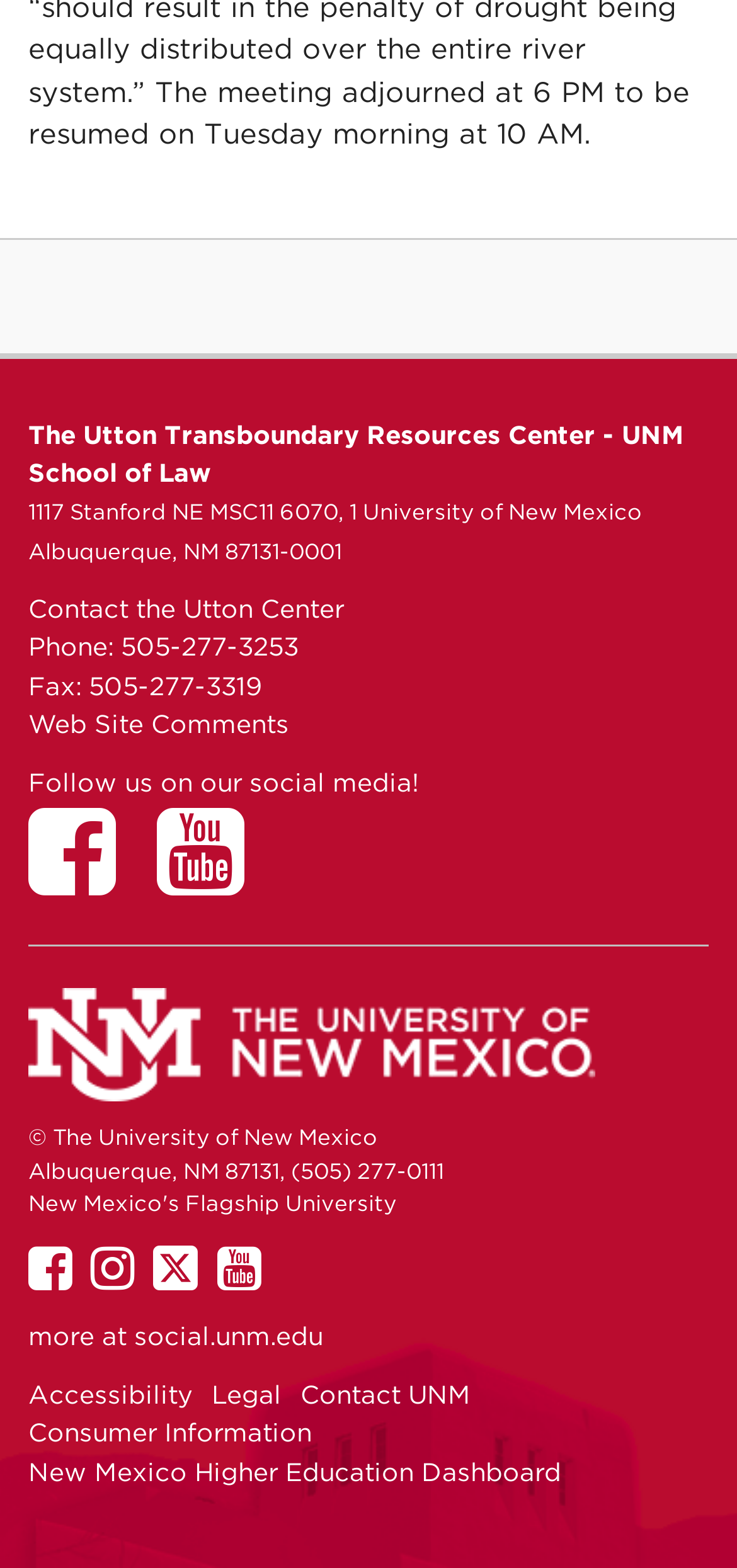What is the name of the center?
Using the information from the image, give a concise answer in one word or a short phrase.

Utton Transboundary Resources Center